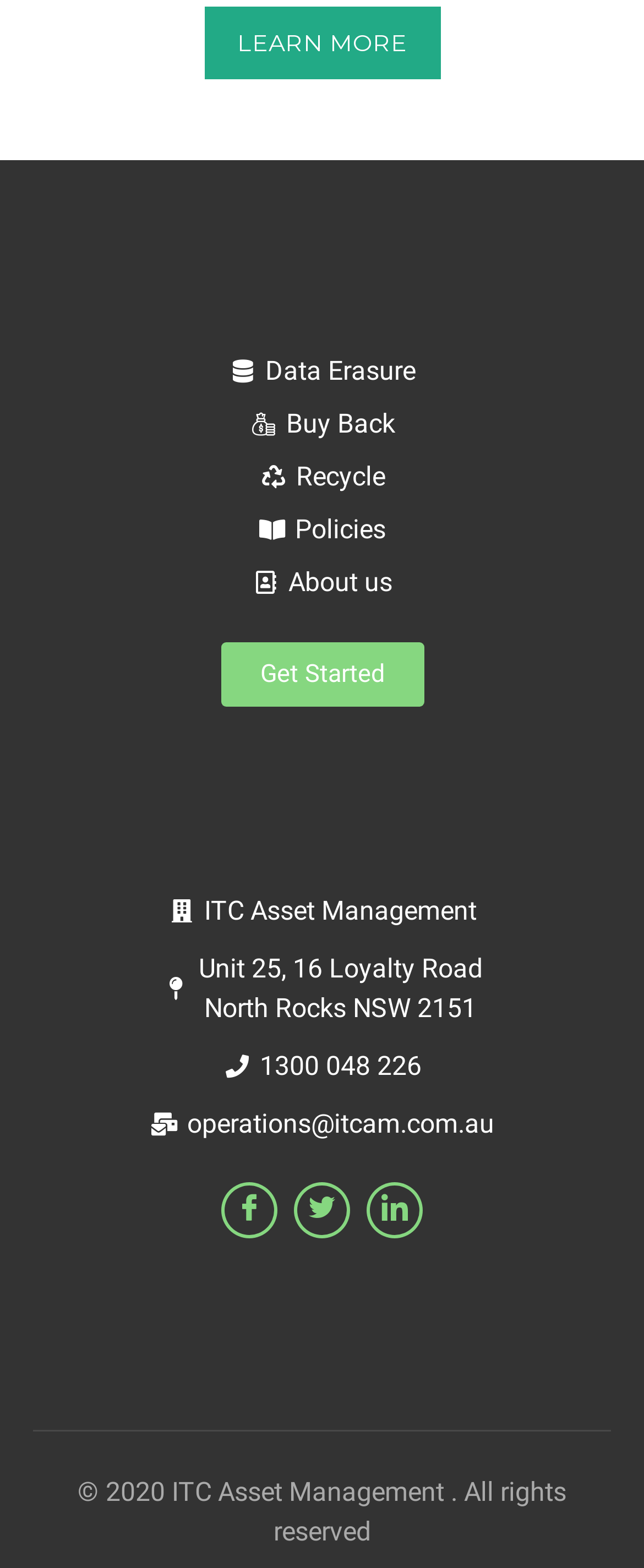Use a single word or phrase to answer the question: 
What is the company name?

ITC Asset Management